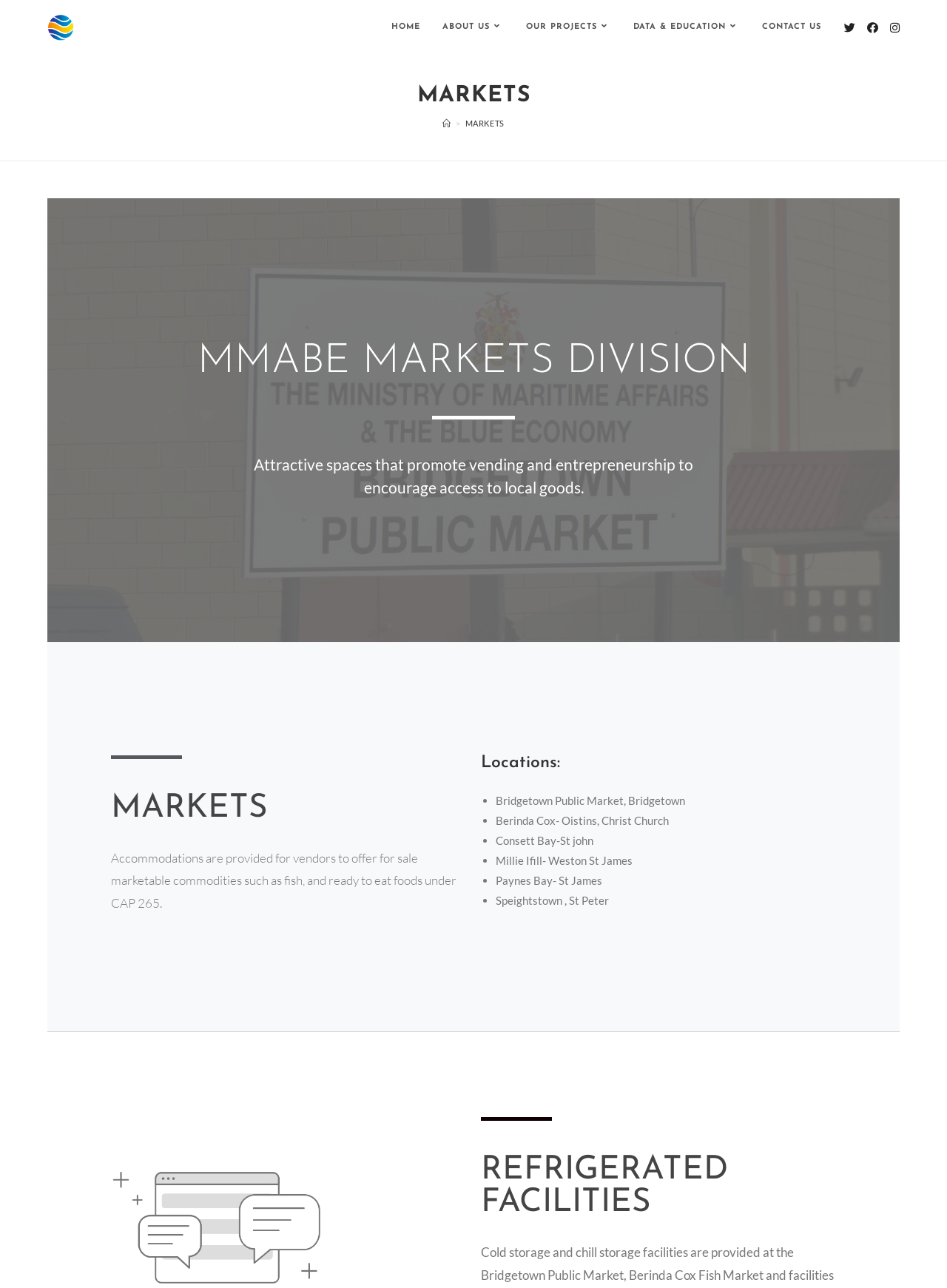Give a concise answer using one word or a phrase to the following question:
What is the main theme of this webpage?

Markets